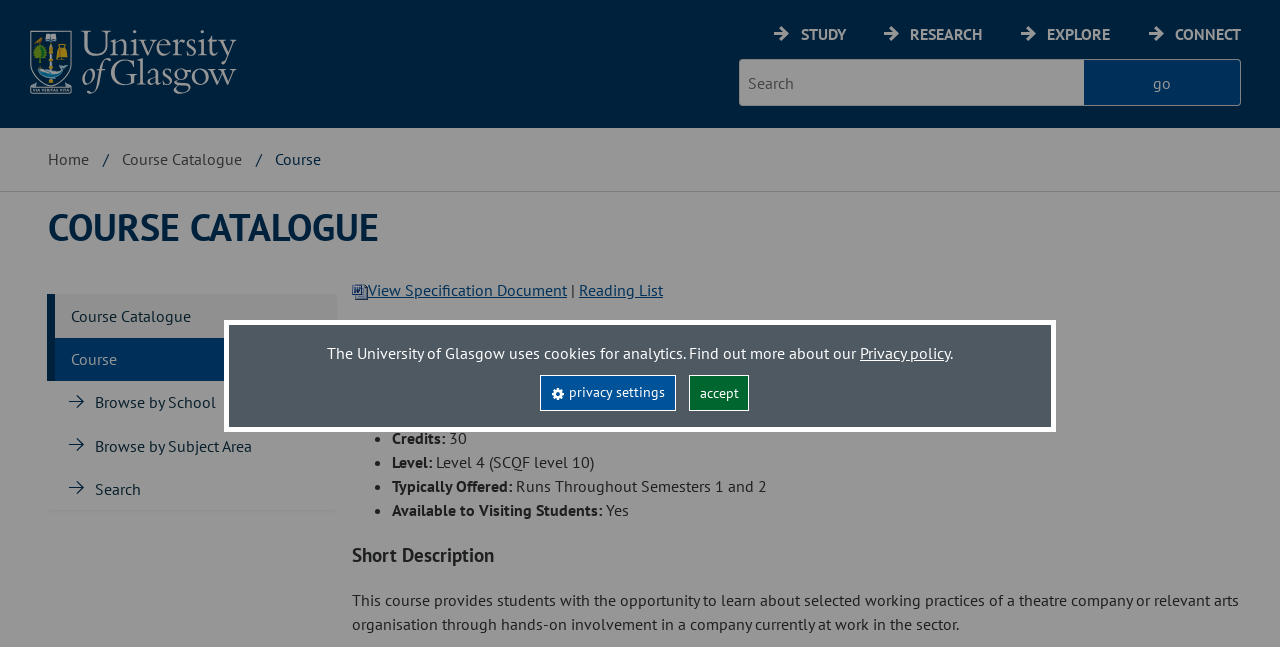Find the bounding box coordinates of the clickable area required to complete the following action: "download the word document".

[0.275, 0.433, 0.443, 0.464]